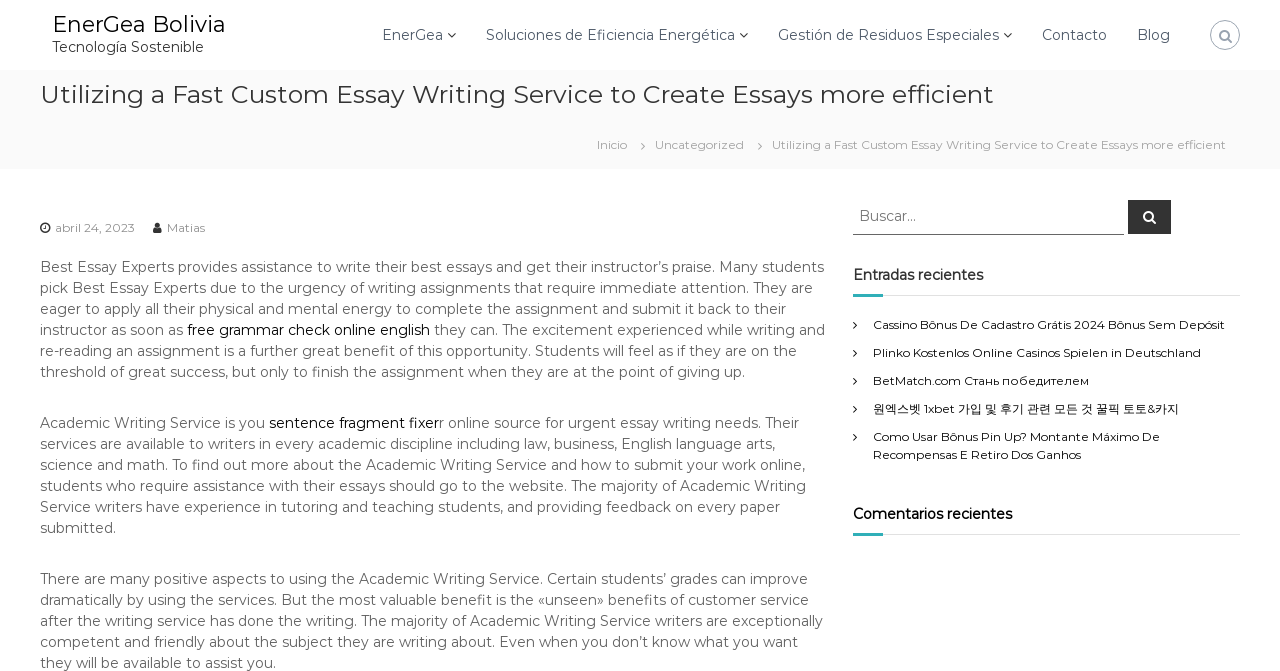Find the bounding box coordinates for the area you need to click to carry out the instruction: "Check the 'Entradas recientes' section". The coordinates should be four float numbers between 0 and 1, indicated as [left, top, right, bottom].

[0.667, 0.394, 0.969, 0.425]